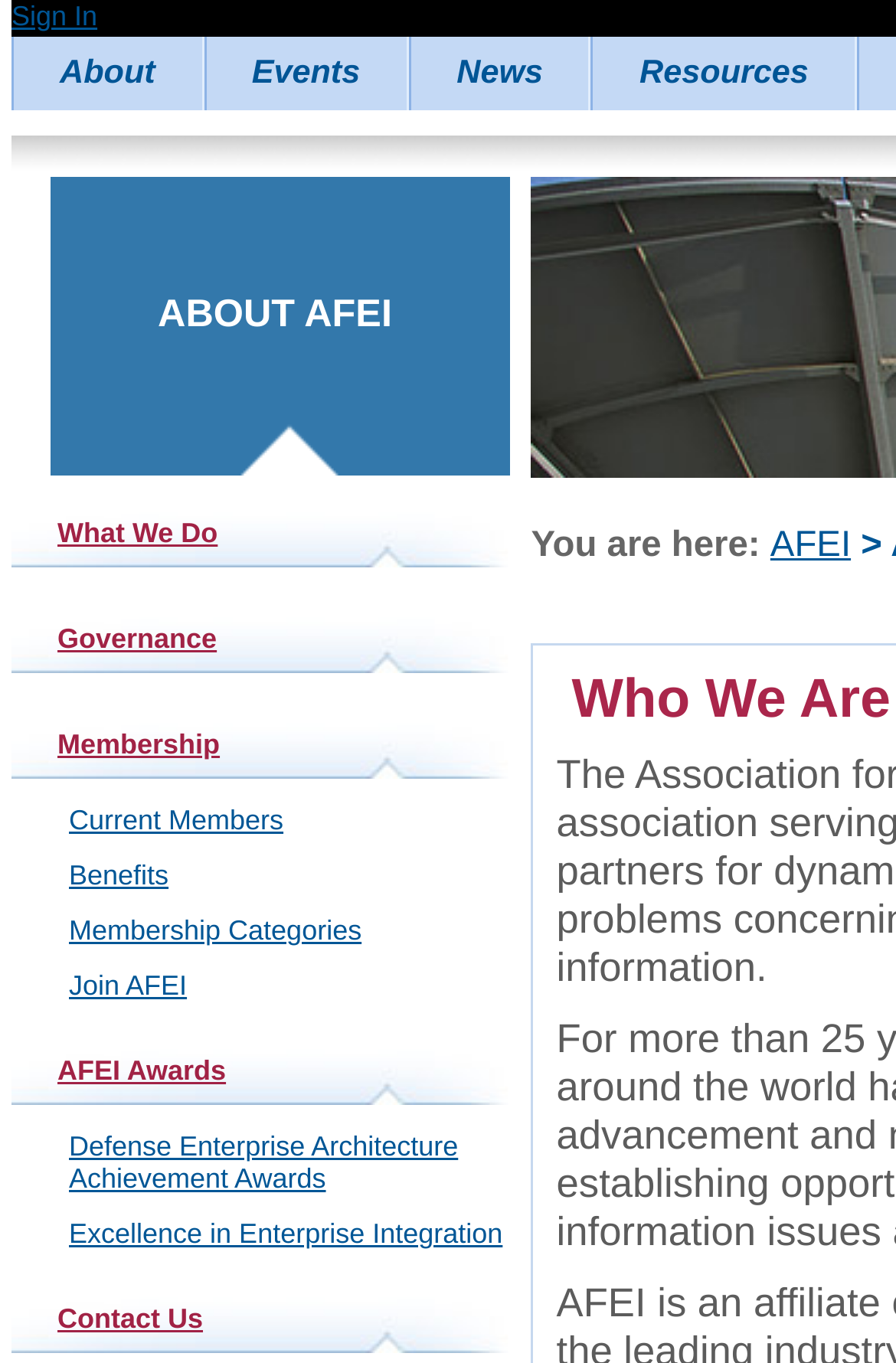Identify the bounding box for the element characterized by the following description: "Ben Lobaugh".

None